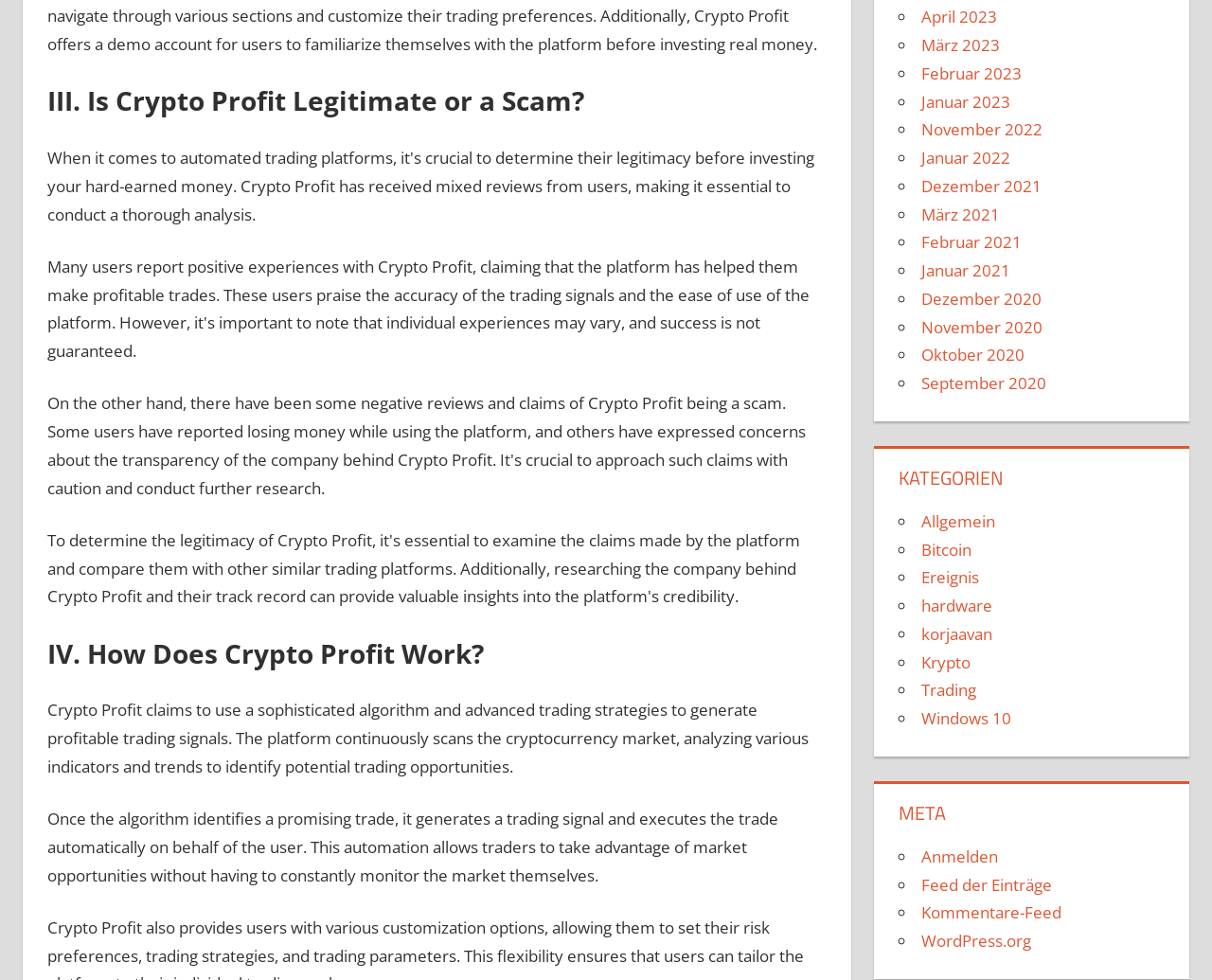Find the coordinates for the bounding box of the element with this description: "November 2020".

[0.76, 0.322, 0.86, 0.344]